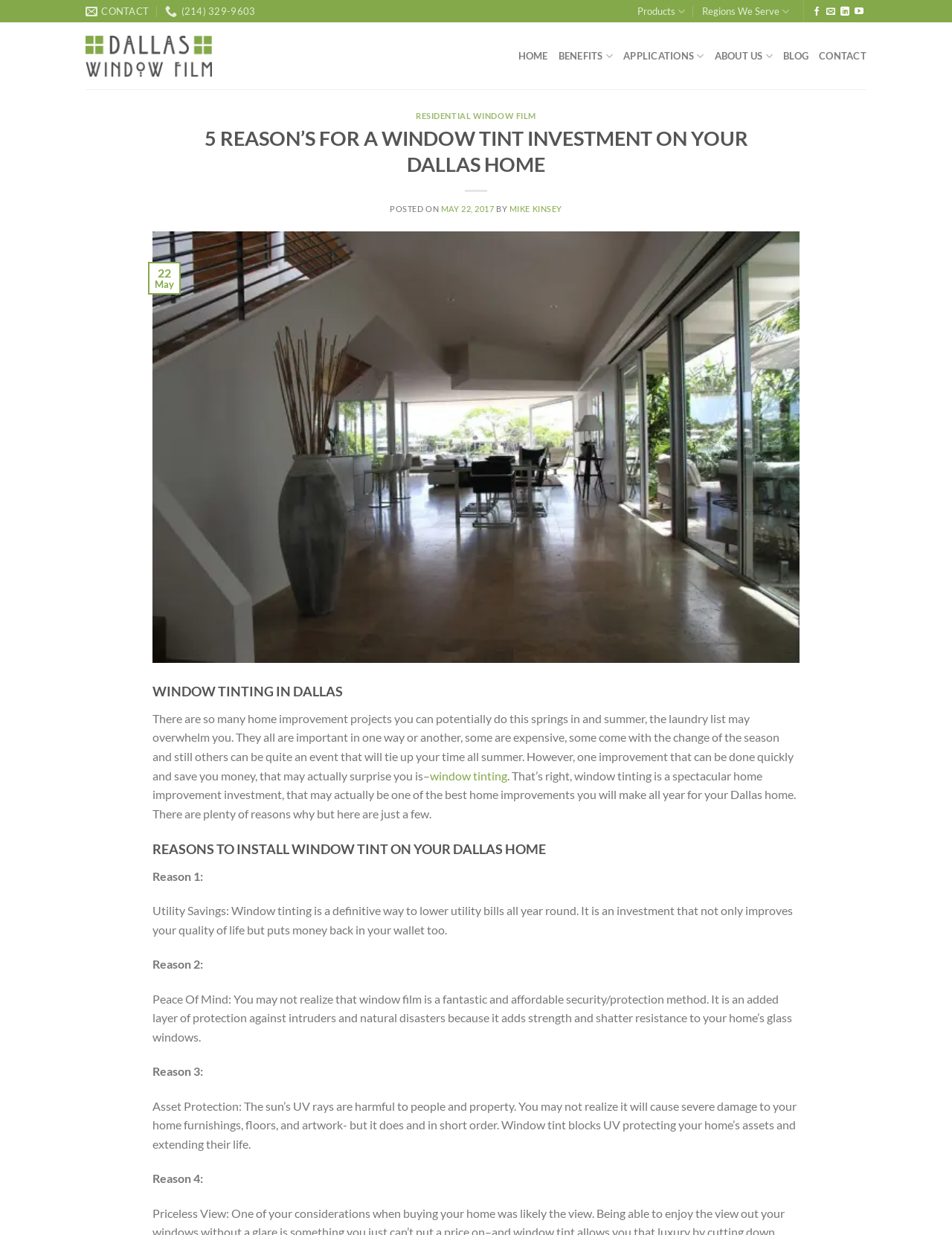Respond concisely with one word or phrase to the following query:
What is the benefit of window film?

Added security